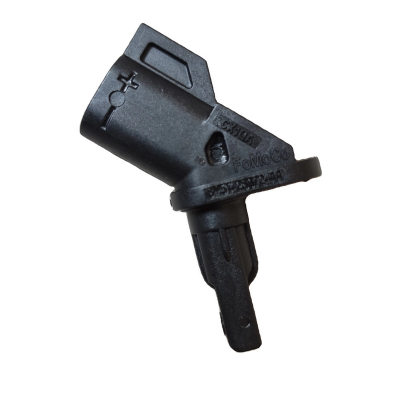Describe the image thoroughly, including all noticeable details.

This image features a component identified as the "Front ABS Automobile Transmission Part," specifically model numbers 30748149 and 31274611. The part showcases a plastic housing with an elongated connector, typically used in automotive applications. Its design aims to facilitate proper functionality within the vehicle's braking system, contributing to enhanced safety and control. This part is often crucial for maintaining the overall performance of a vehicle's anti-lock braking system (ABS), ensuring reliable operation in various driving conditions.